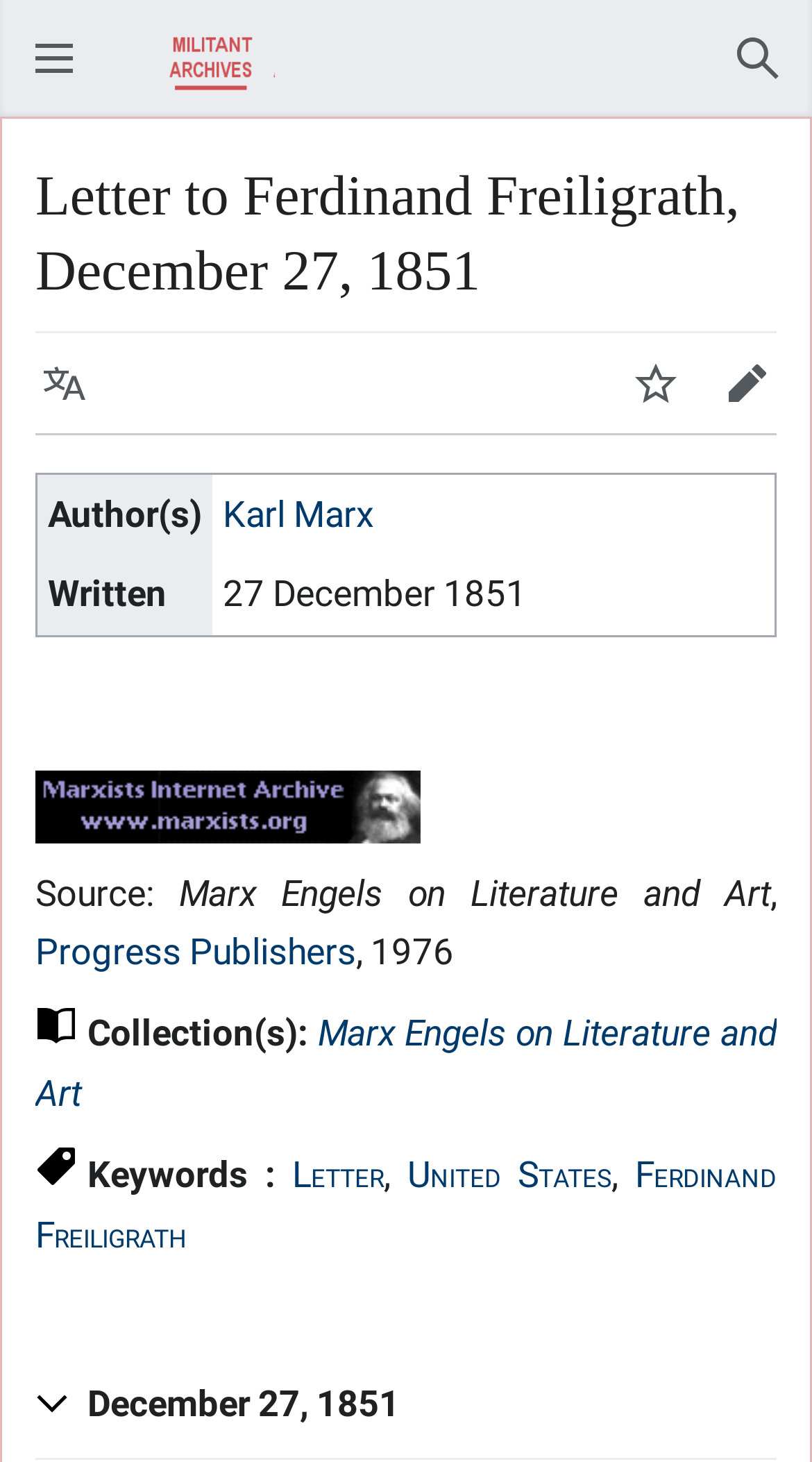Find the coordinates for the bounding box of the element with this description: "parent_node: Open main menu".

[0.041, 0.009, 0.074, 0.027]